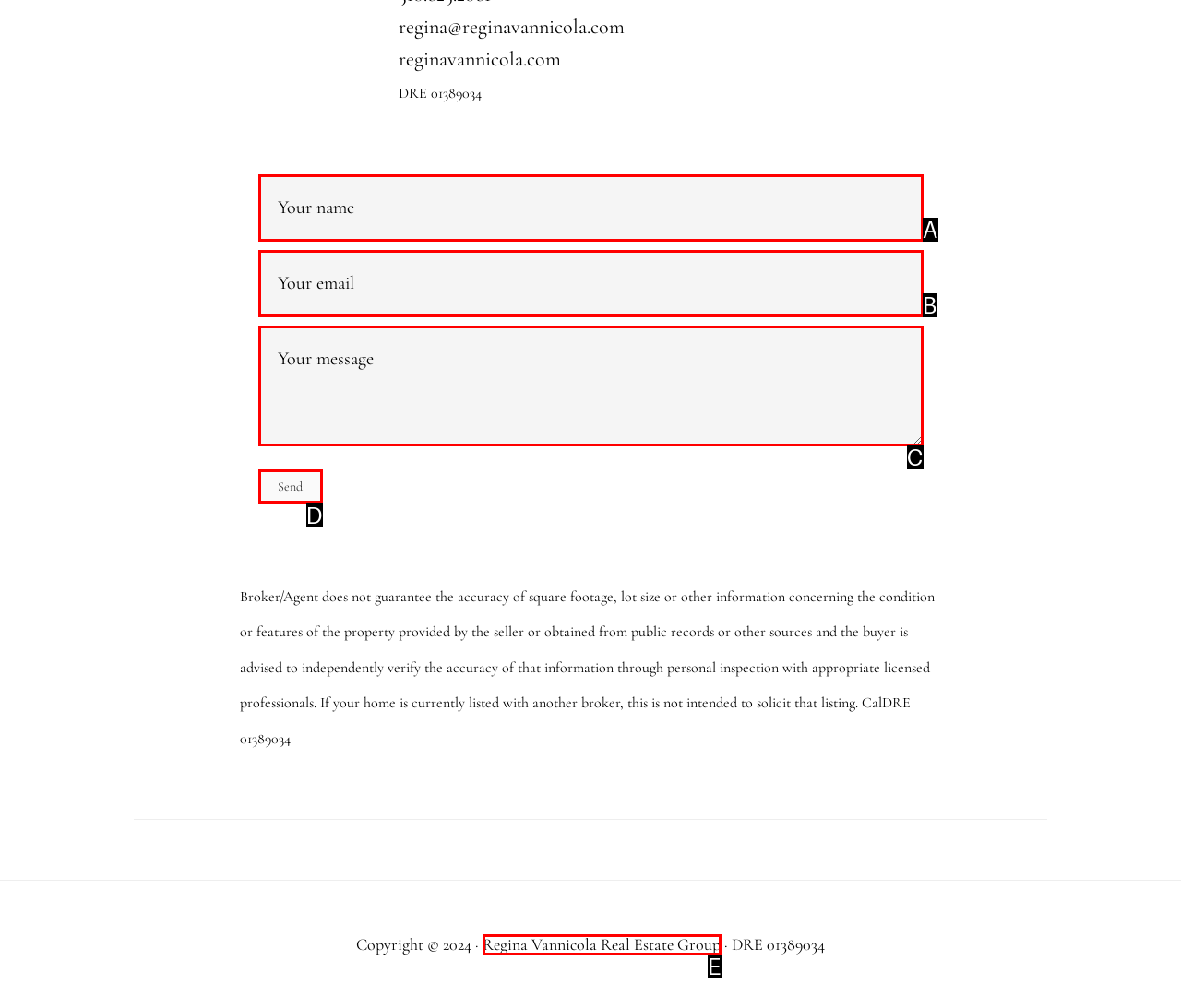Choose the HTML element that corresponds to the description: aria-describedby="name-error" name="fl-name" placeholder="Your name"
Provide the answer by selecting the letter from the given choices.

A